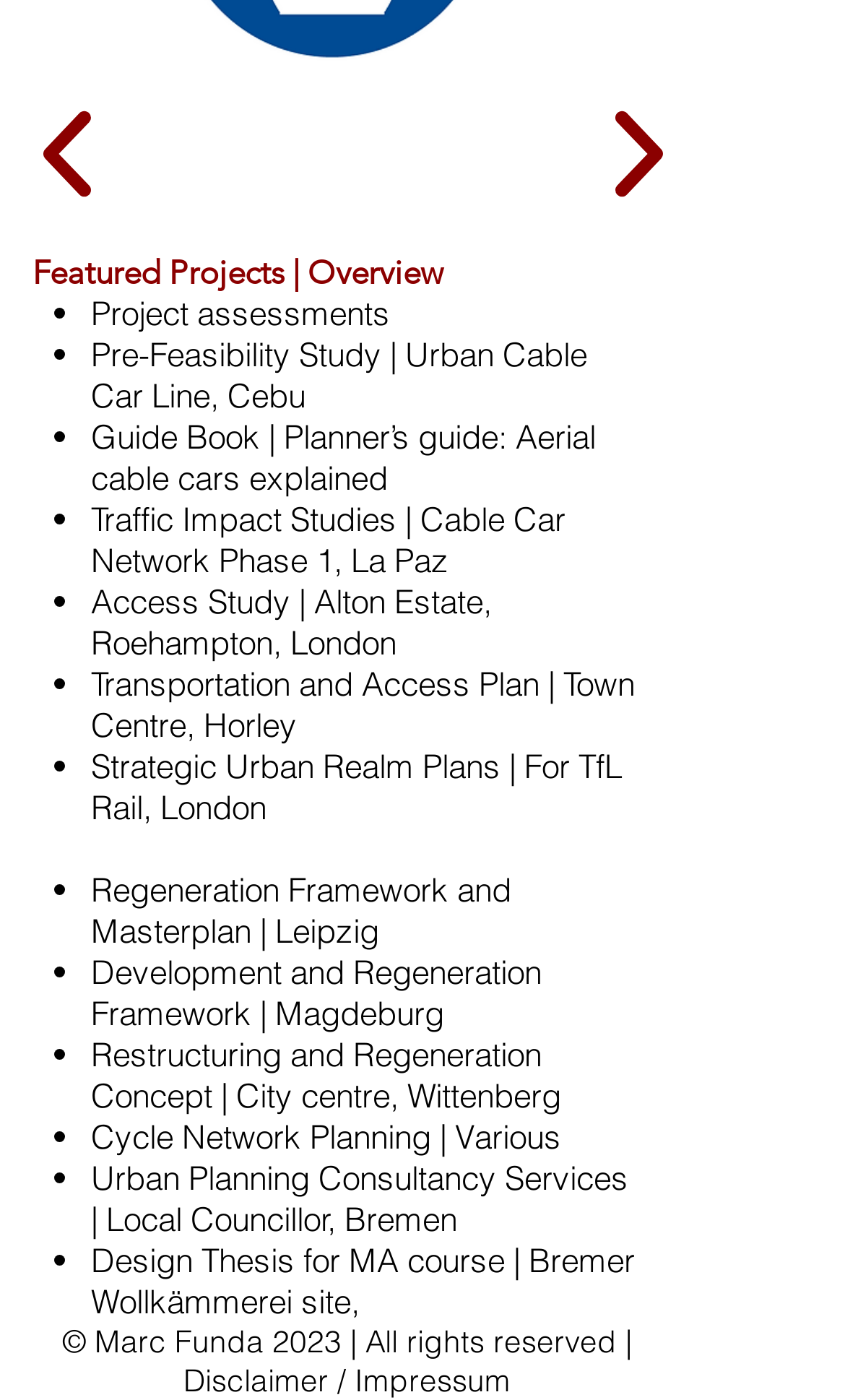Identify the bounding box coordinates of the element that should be clicked to fulfill this task: "Explore the guide book for aerial cable cars". The coordinates should be provided as four float numbers between 0 and 1, i.e., [left, top, right, bottom].

[0.108, 0.297, 0.705, 0.356]